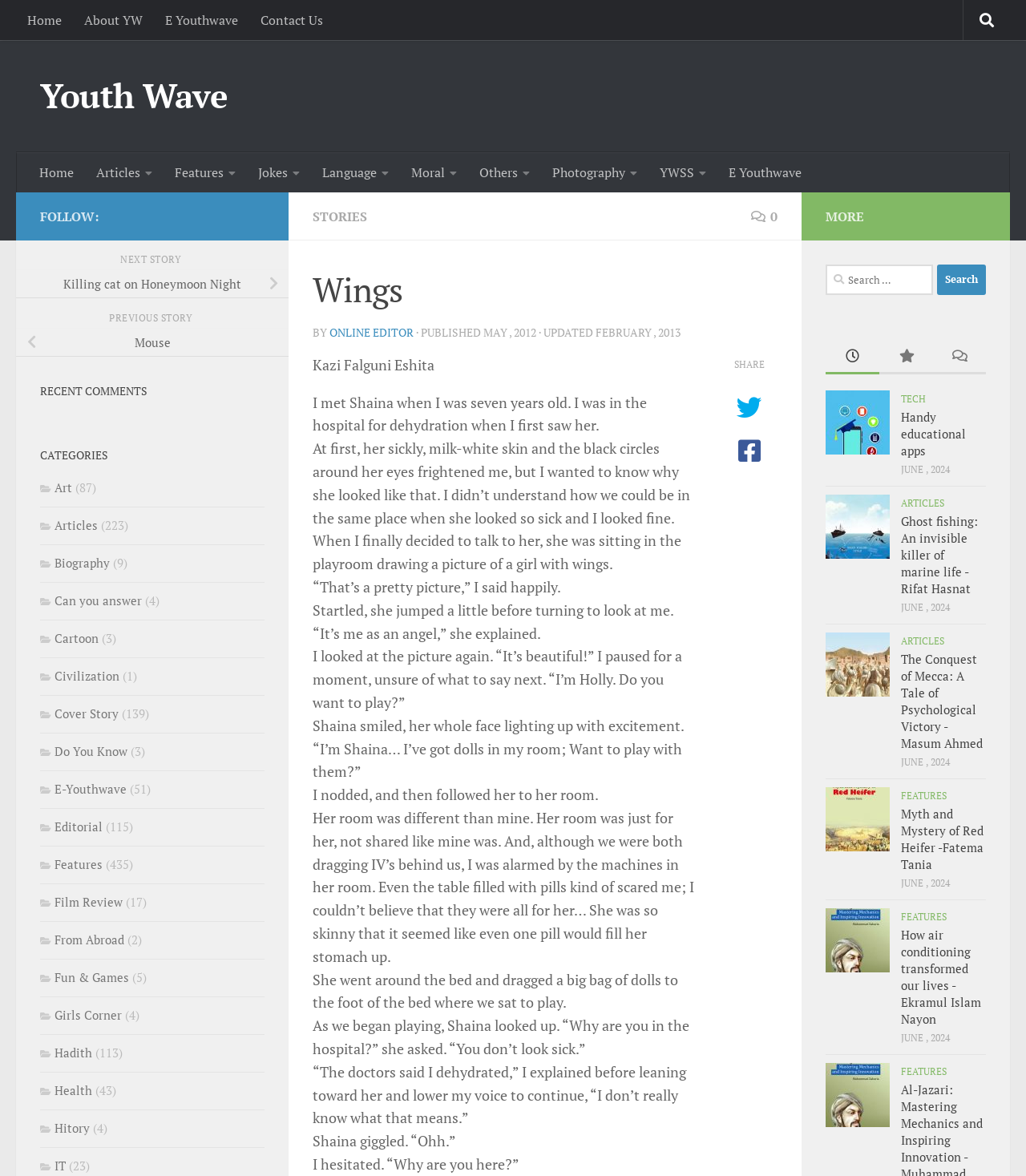Identify the bounding box coordinates of the element to click to follow this instruction: 'Click on the 'NEXT STORY' link'. Ensure the coordinates are four float values between 0 and 1, provided as [left, top, right, bottom].

[0.117, 0.215, 0.179, 0.226]